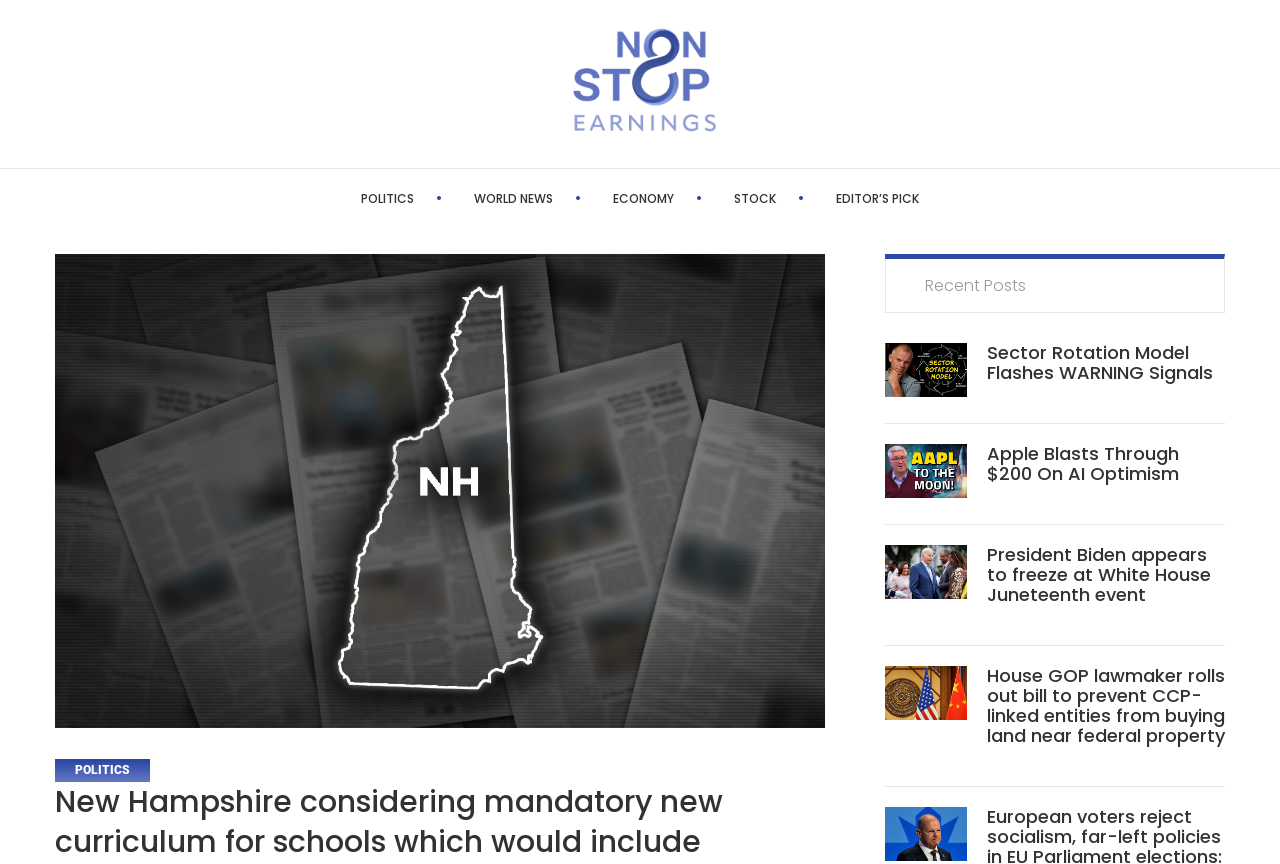What is the category of the news article 'Sector Rotation Model Flashes WARNING Signals'?
Using the information presented in the image, please offer a detailed response to the question.

I found the news article 'Sector Rotation Model Flashes WARNING Signals' on the webpage, and it is categorized under 'ECONOMY' since it is located near the 'ECONOMY' link at the top of the webpage.